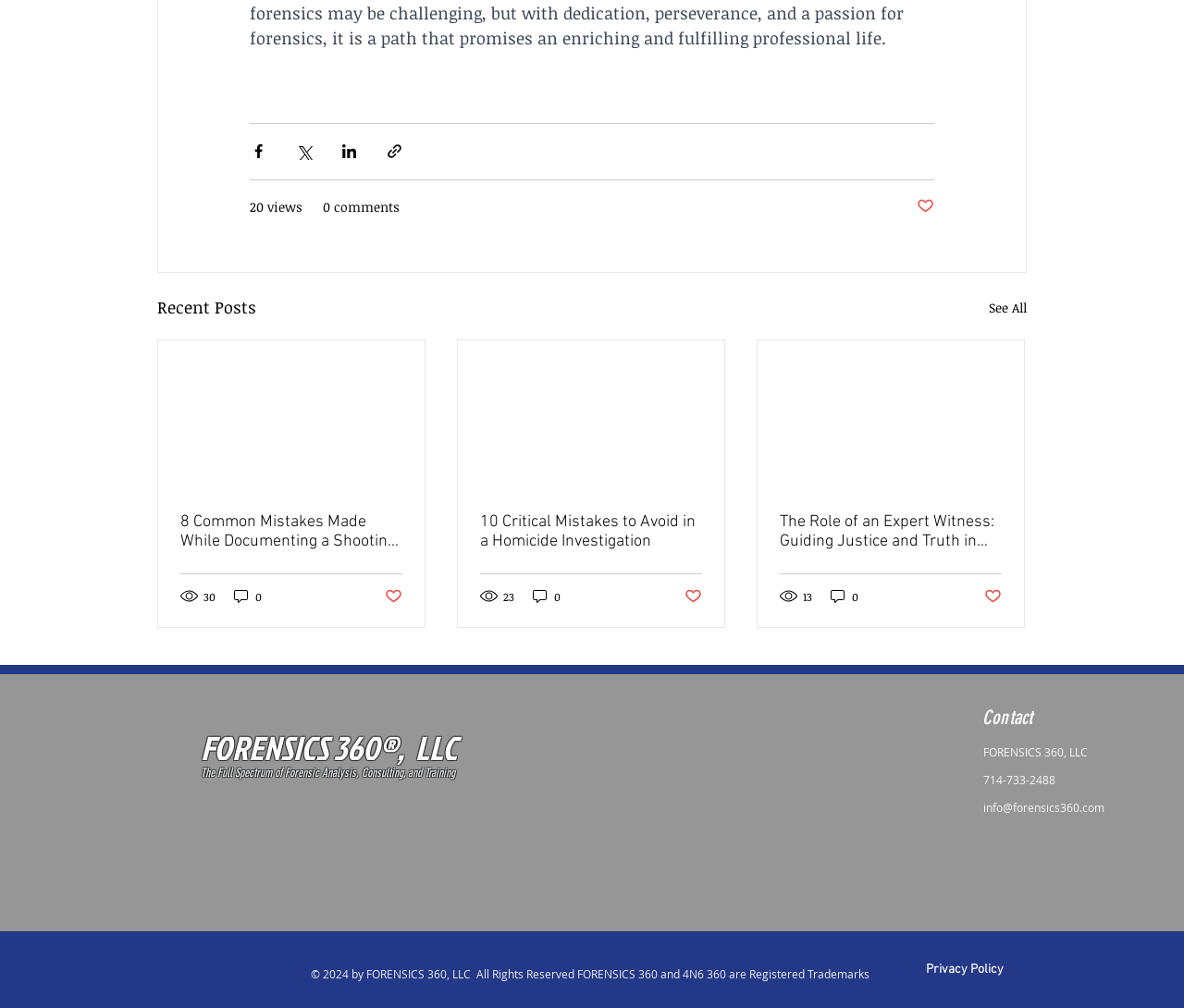Using the information in the image, give a comprehensive answer to the question: 
What is the phone number of the company?

The phone number of the company can be found in the contact information section at the bottom of the webpage, where it is written in a smaller font size.